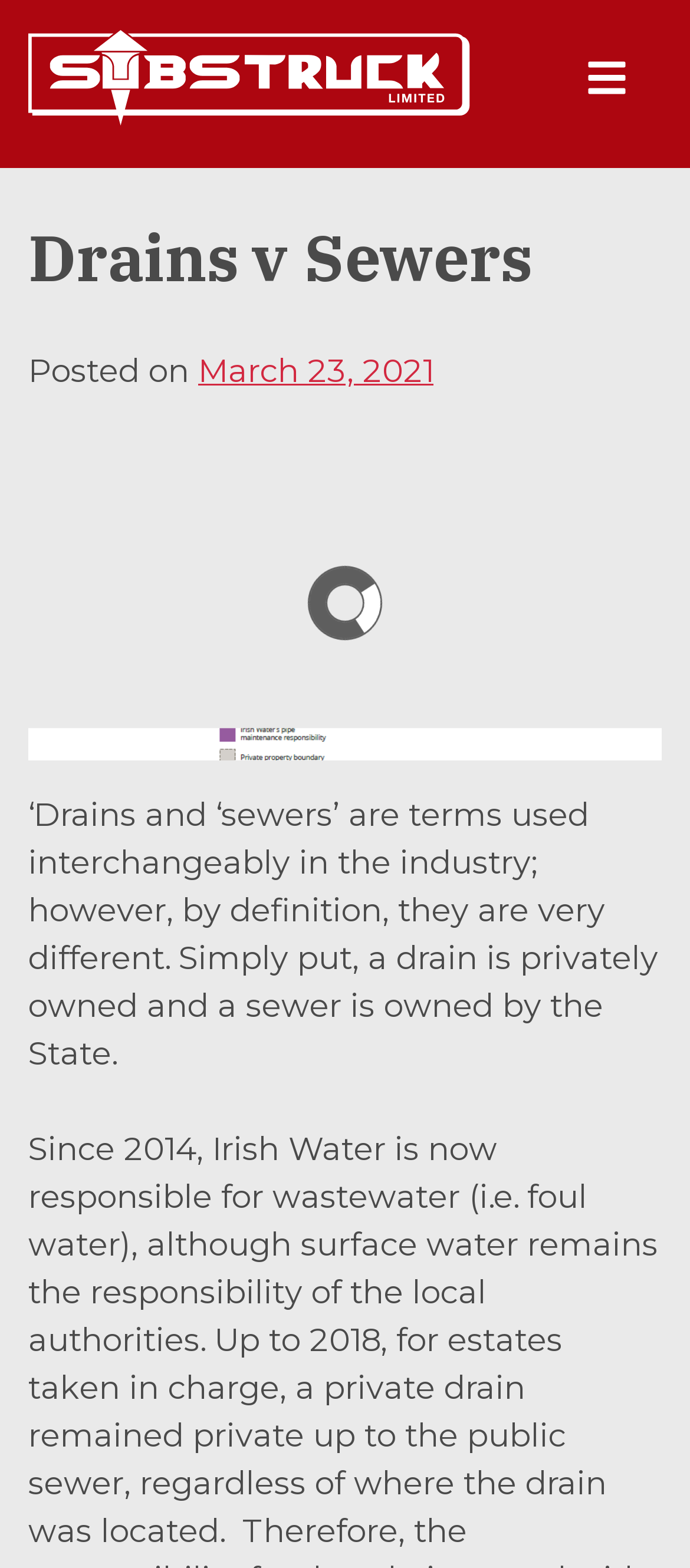What is the name of the company that provides subsidence investigations and repairs?
Please give a detailed and elaborate answer to the question.

The company that provides subsidence investigations and repairs is Substruck Ltd., which is mentioned in the top section of the webpage as 'Ireland’s subsidence experts for both residential and commercial subsidence investigations, repairs and remediation'.